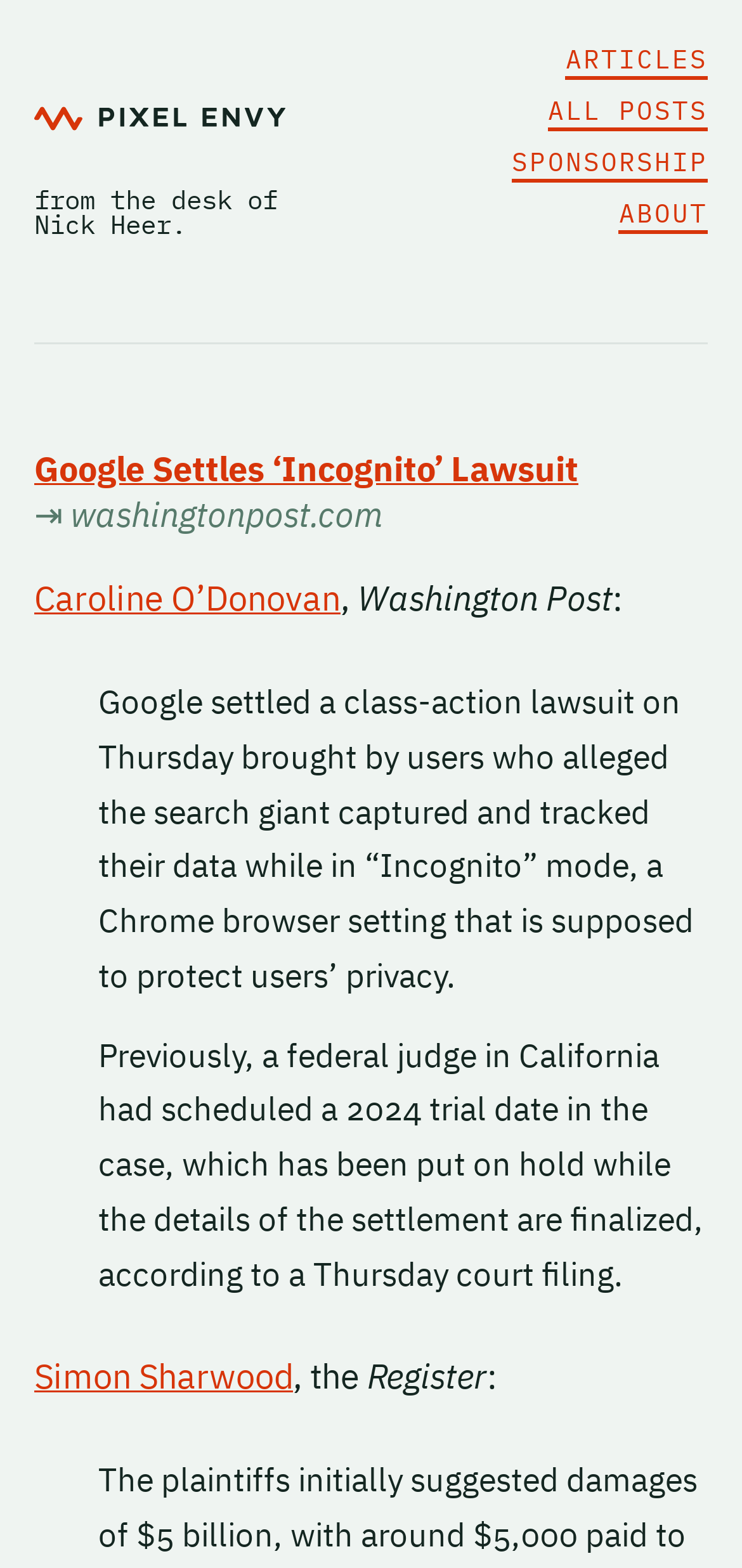Identify the bounding box coordinates for the UI element described by the following text: "aria-label="Pixel Envy logo" title="Pixel Envy"". Provide the coordinates as four float numbers between 0 and 1, in the format [left, top, right, bottom].

[0.046, 0.062, 0.385, 0.084]